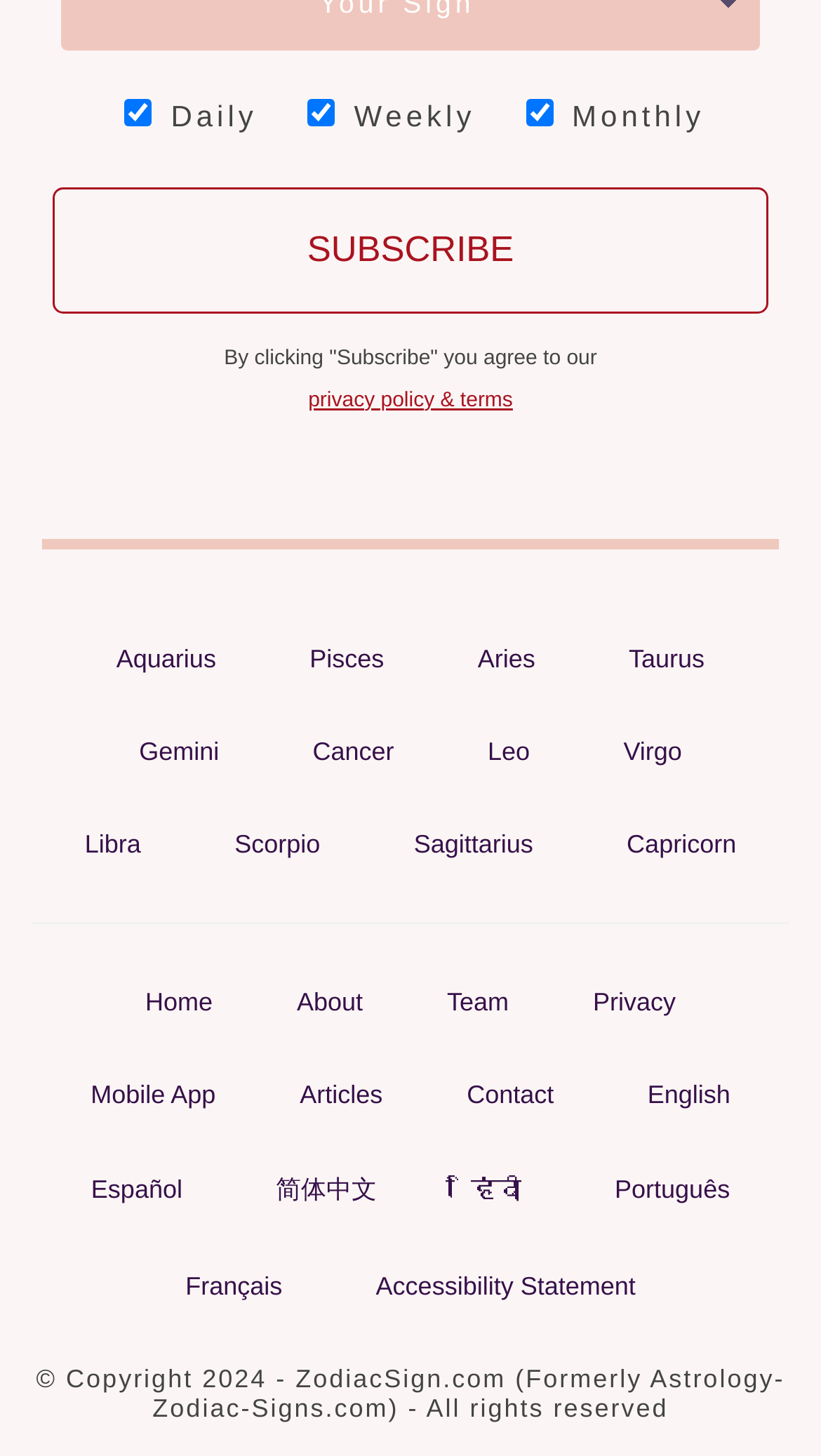What is the copyright information of the website?
Answer the question based on the image using a single word or a brief phrase.

2024 ZodiacSign.com